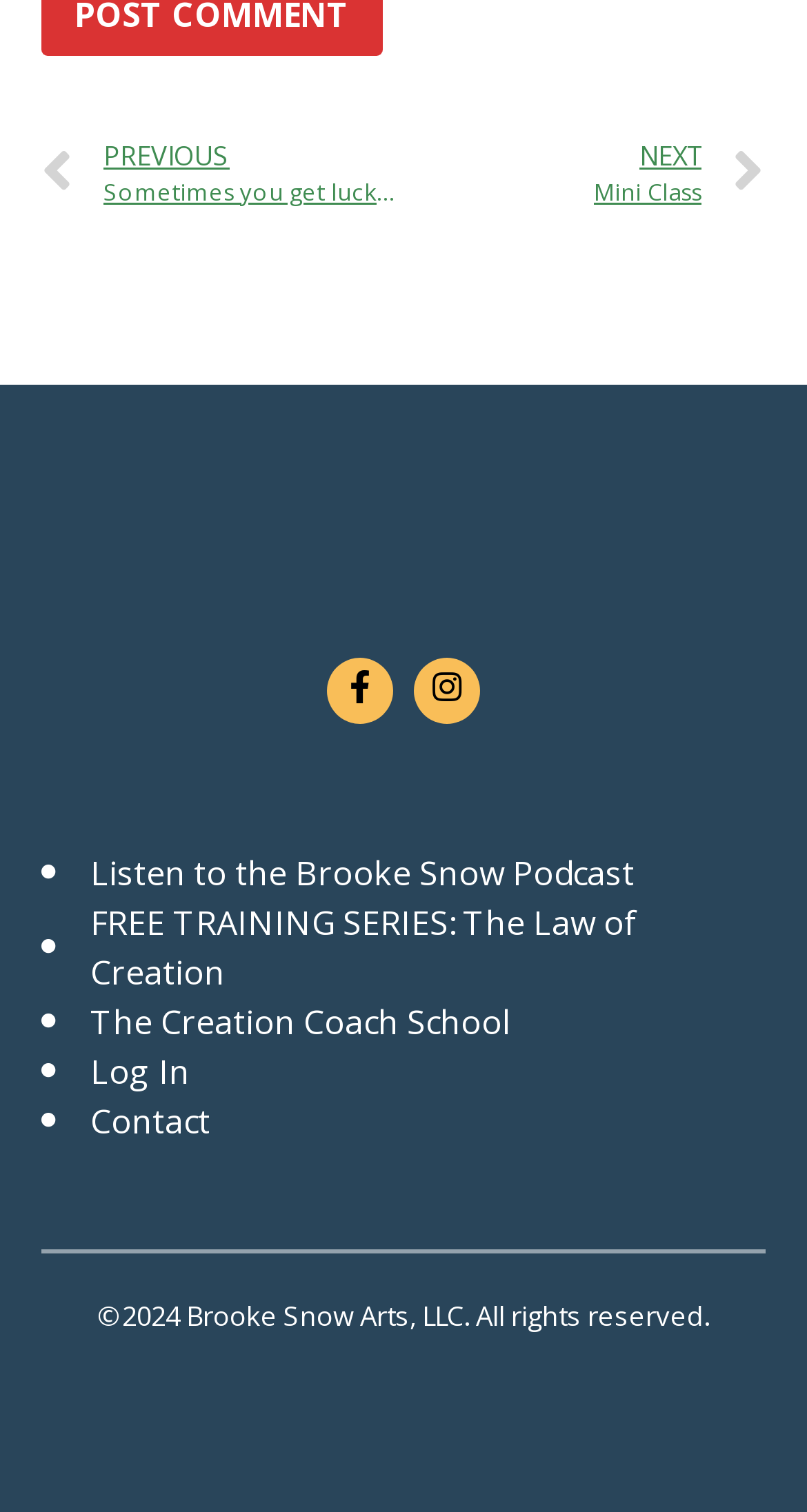Respond to the question below with a single word or phrase: How many navigation links are there?

2